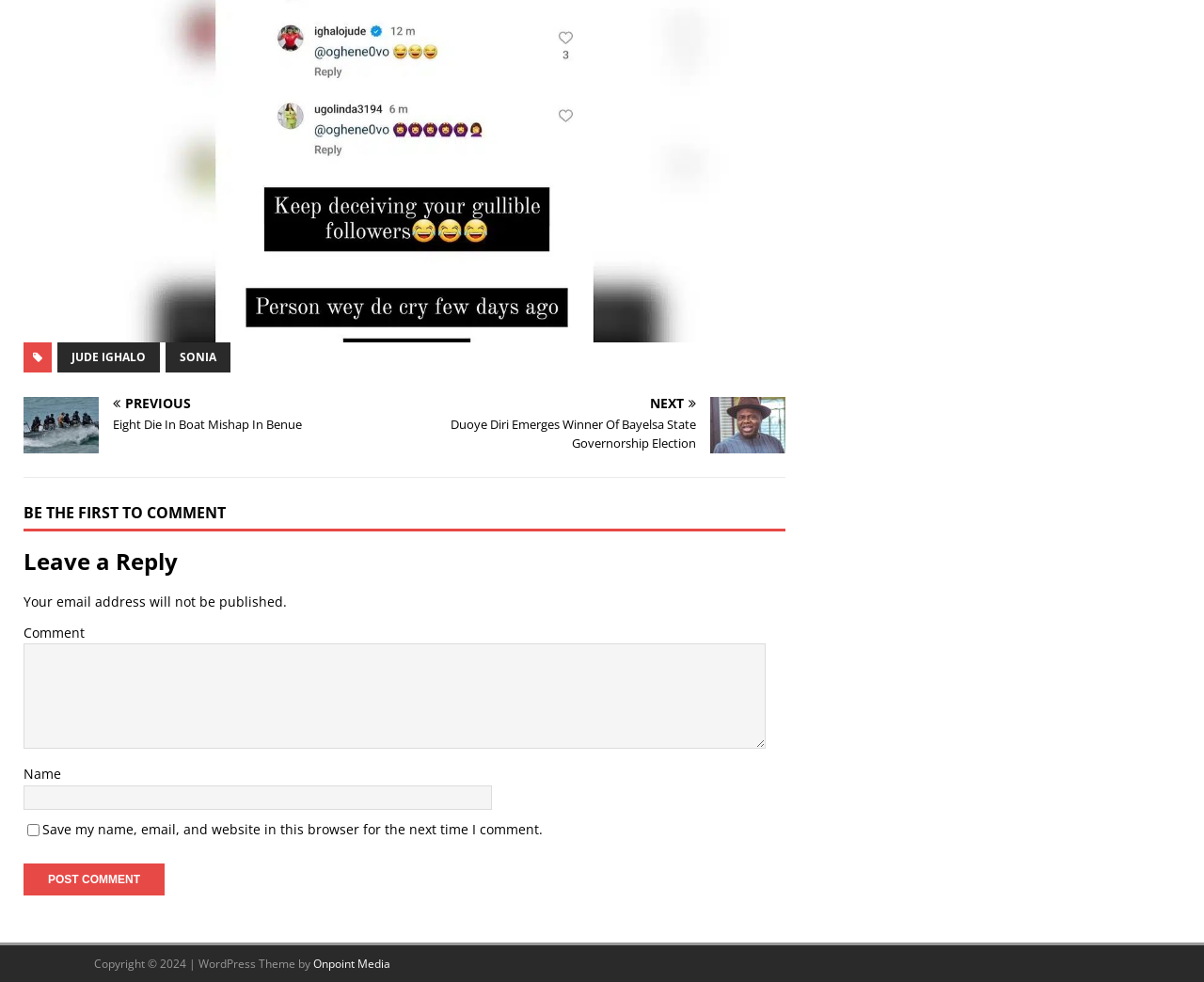Please locate the bounding box coordinates of the region I need to click to follow this instruction: "Enter a comment in the text box".

[0.02, 0.655, 0.636, 0.762]